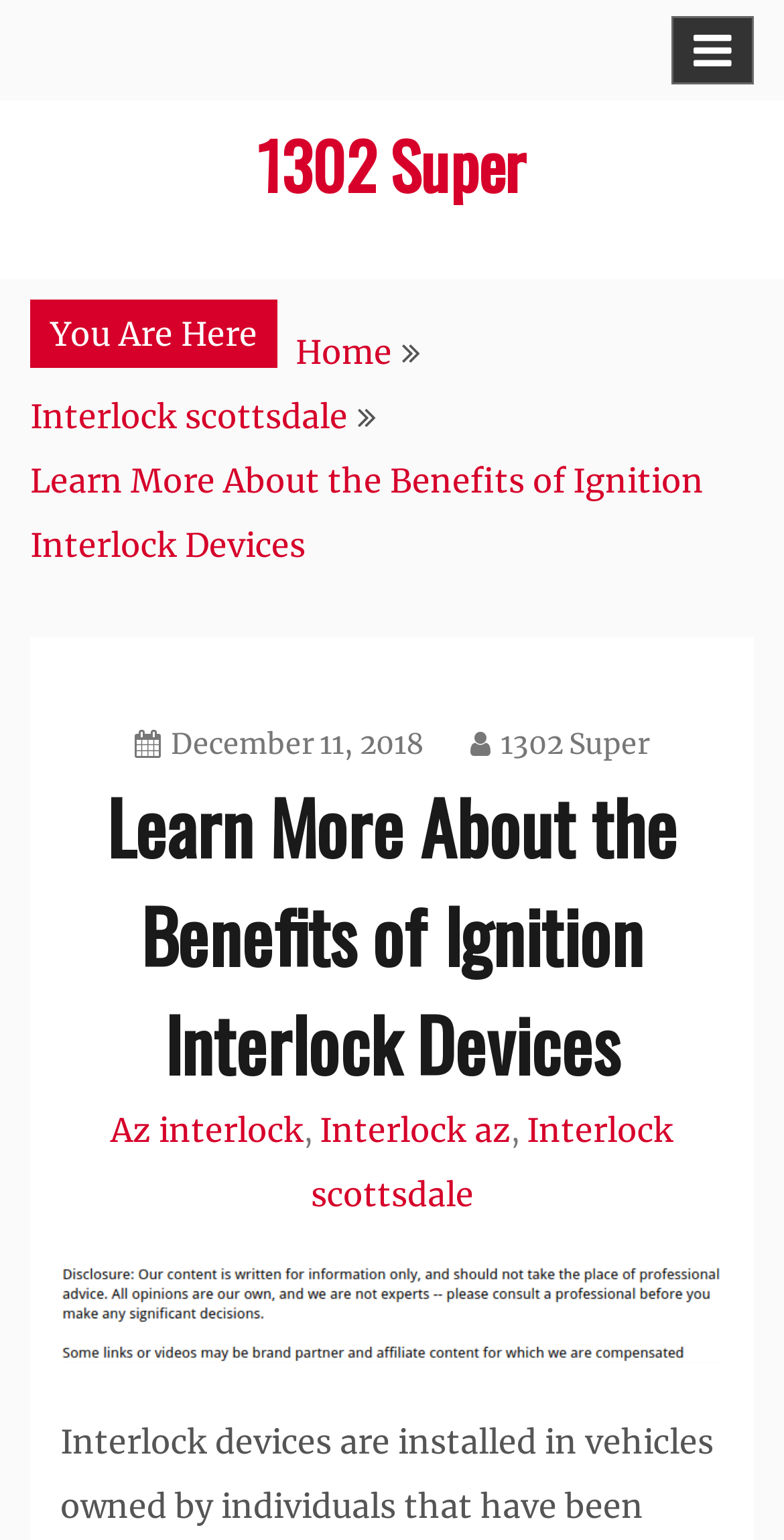Construct a comprehensive caption that outlines the webpage's structure and content.

The webpage appears to be an informational article about ignition interlock devices, specifically discussing their benefits. At the top right corner, there is a button with an icon, which likely opens a menu. Below this button, the title "1302 Super" is displayed prominently.

On the left side of the page, a "You Are Here" section is located, indicating the current page's position within the website's hierarchy. This section is followed by a breadcrumb navigation menu, which shows the path from the "Home" page to the current page, "Learn More About the Benefits of Ignition Interlock Devices". The navigation menu also includes a link to "Interlock scottsdale".

The main content of the page is divided into sections. The first section has a header with a date, "December 11, 2018", and a title, "Learn More About the Benefits of Ignition Interlock Devices". Below this header, there are several links, including "Az interlock", "Interlock az", and "Interlock scottsdale", which are separated by commas. These links are likely related to the topic of ignition interlock devices in Arizona.

At the bottom of the page, there is an image, which is not described in the accessibility tree. Overall, the webpage appears to be a informative article with a clear structure, providing links to related topics and an image.